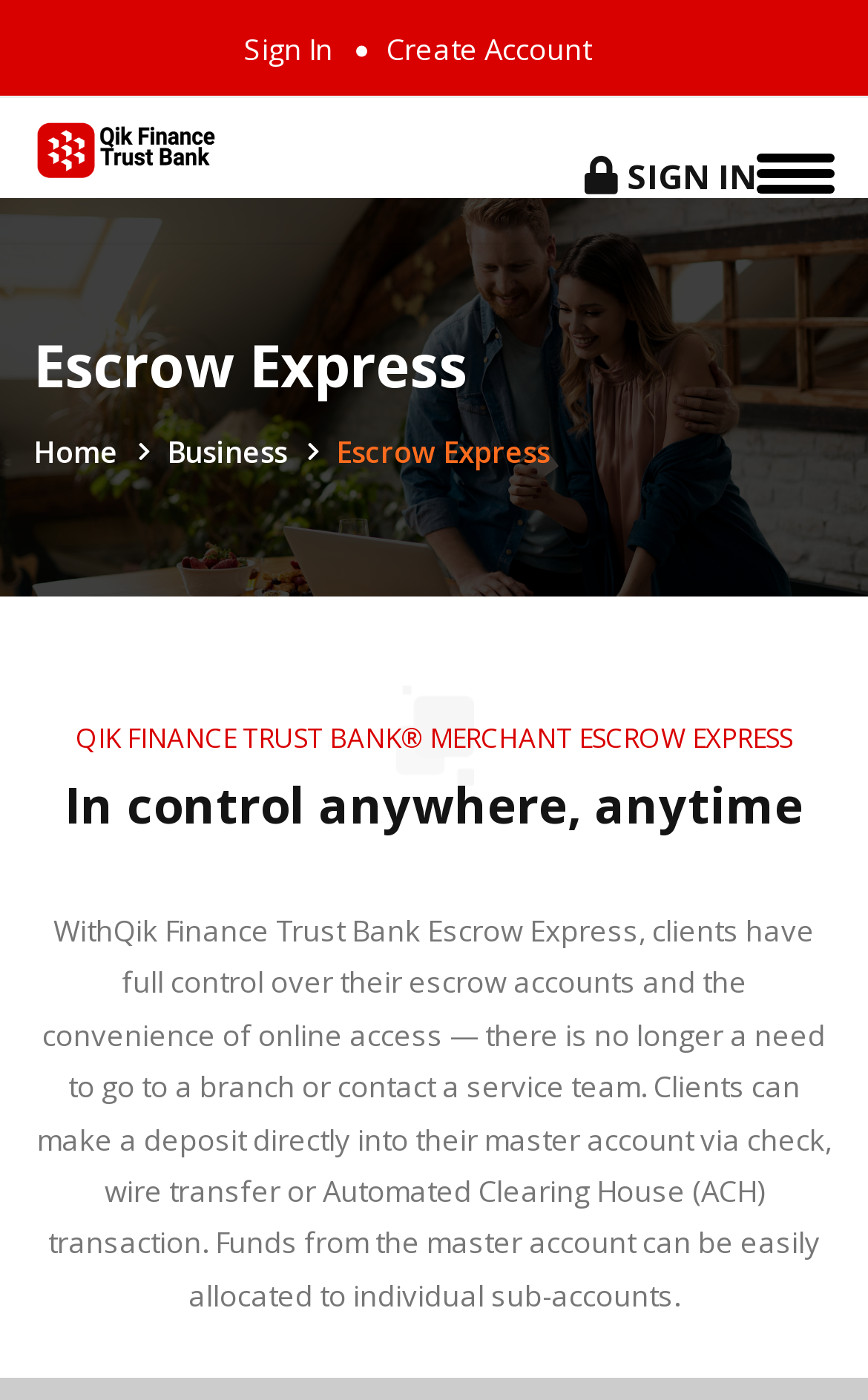What is the theme of the image on the webpage?
Look at the screenshot and respond with one word or a short phrase.

Online banking